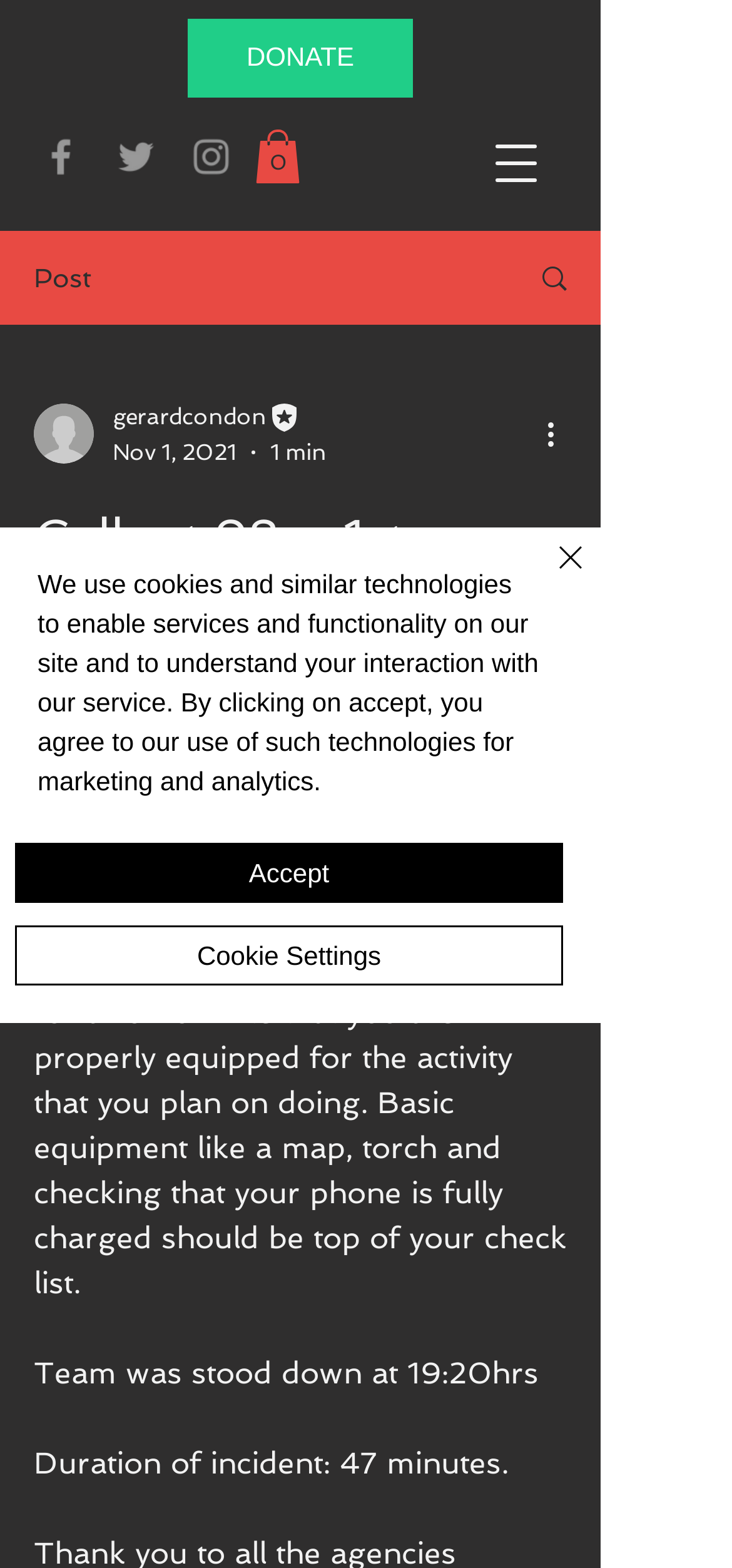Please determine the bounding box coordinates for the element that should be clicked to follow these instructions: "Open navigation menu".

[0.641, 0.074, 0.769, 0.134]